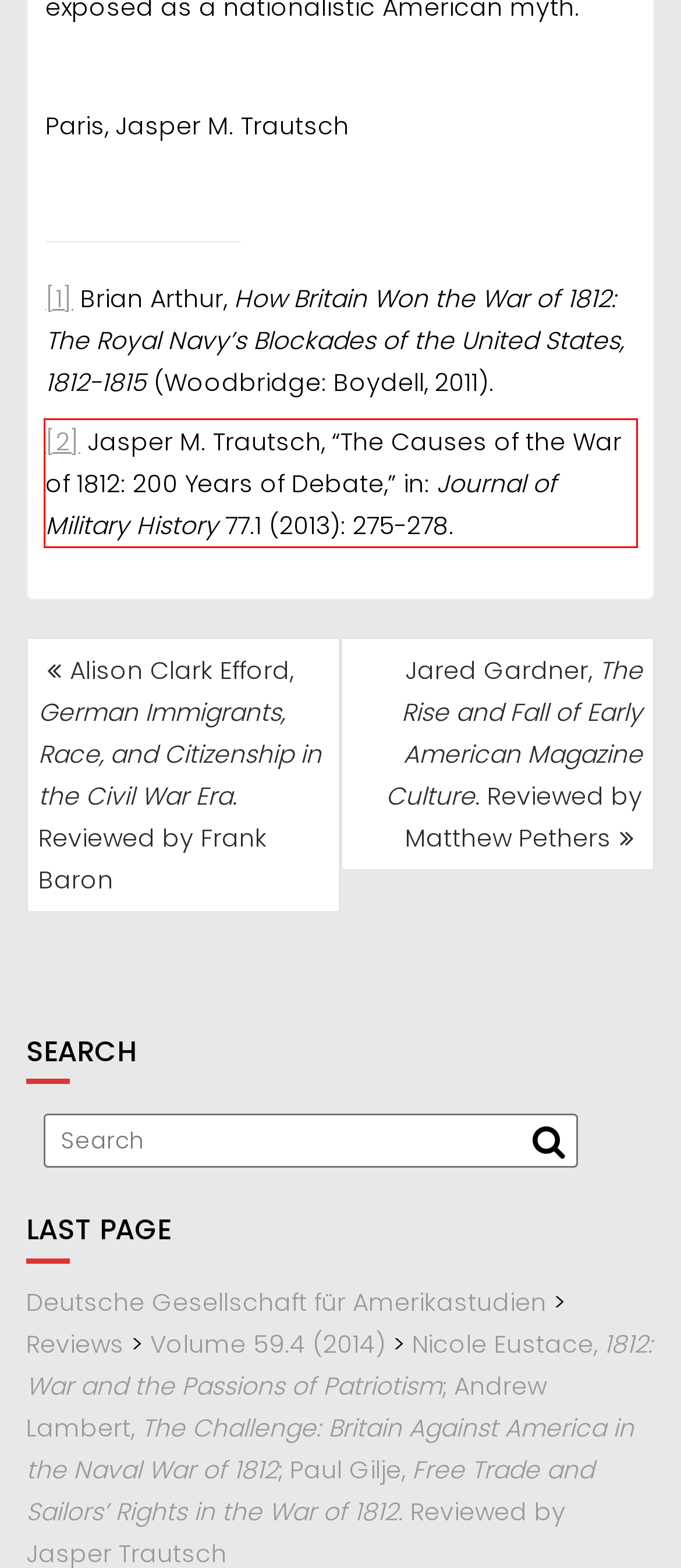From the screenshot of the webpage, locate the red bounding box and extract the text contained within that area.

[2] Jasper M. Trautsch, “The Causes of the War of 1812: 200 Years of Debate,” in: Journal of Military History 77.1 (2013): 275-278.